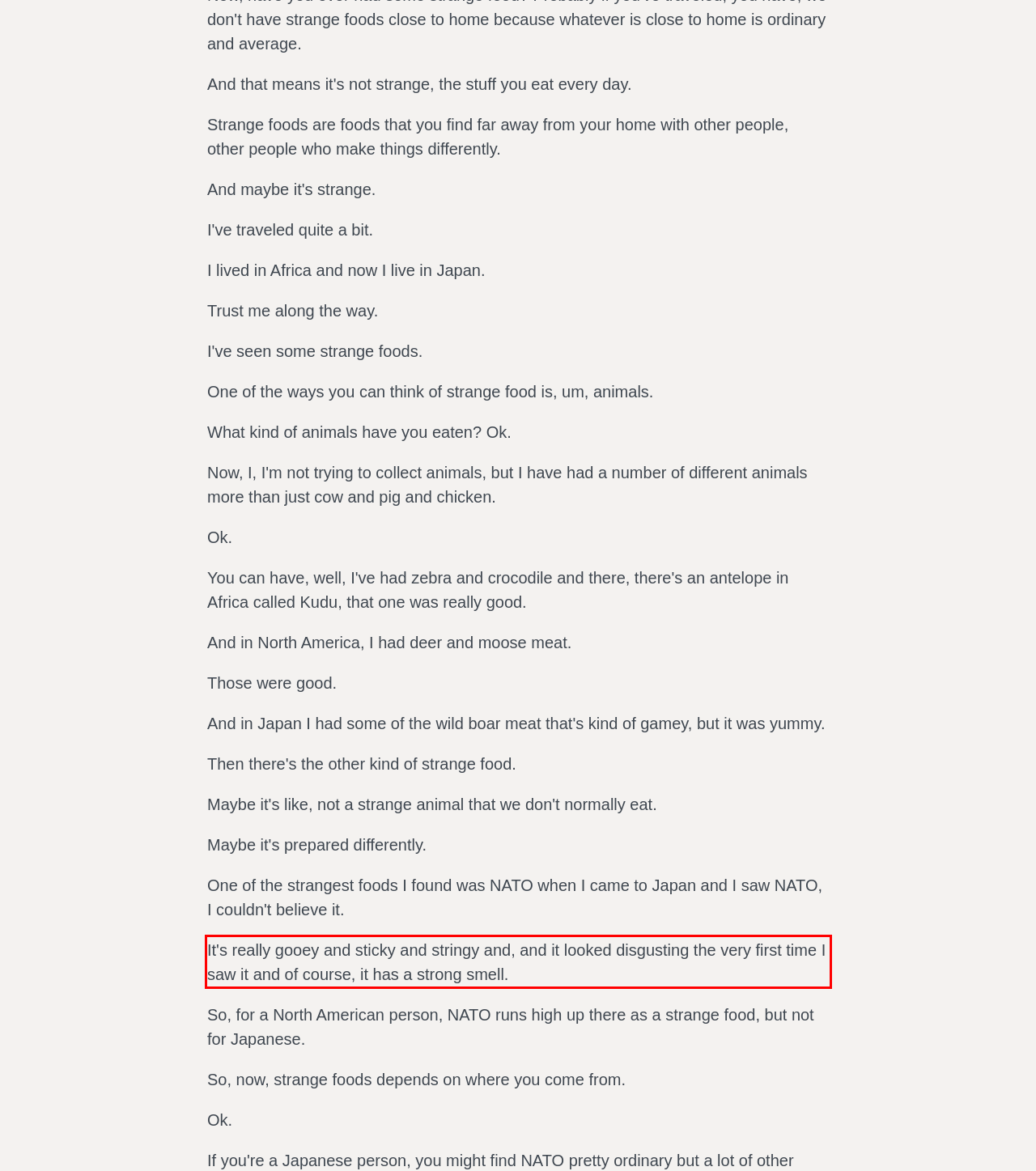Please use OCR to extract the text content from the red bounding box in the provided webpage screenshot.

It's really gooey and sticky and stringy and, and it looked disgusting the very first time I saw it and of course, it has a strong smell.